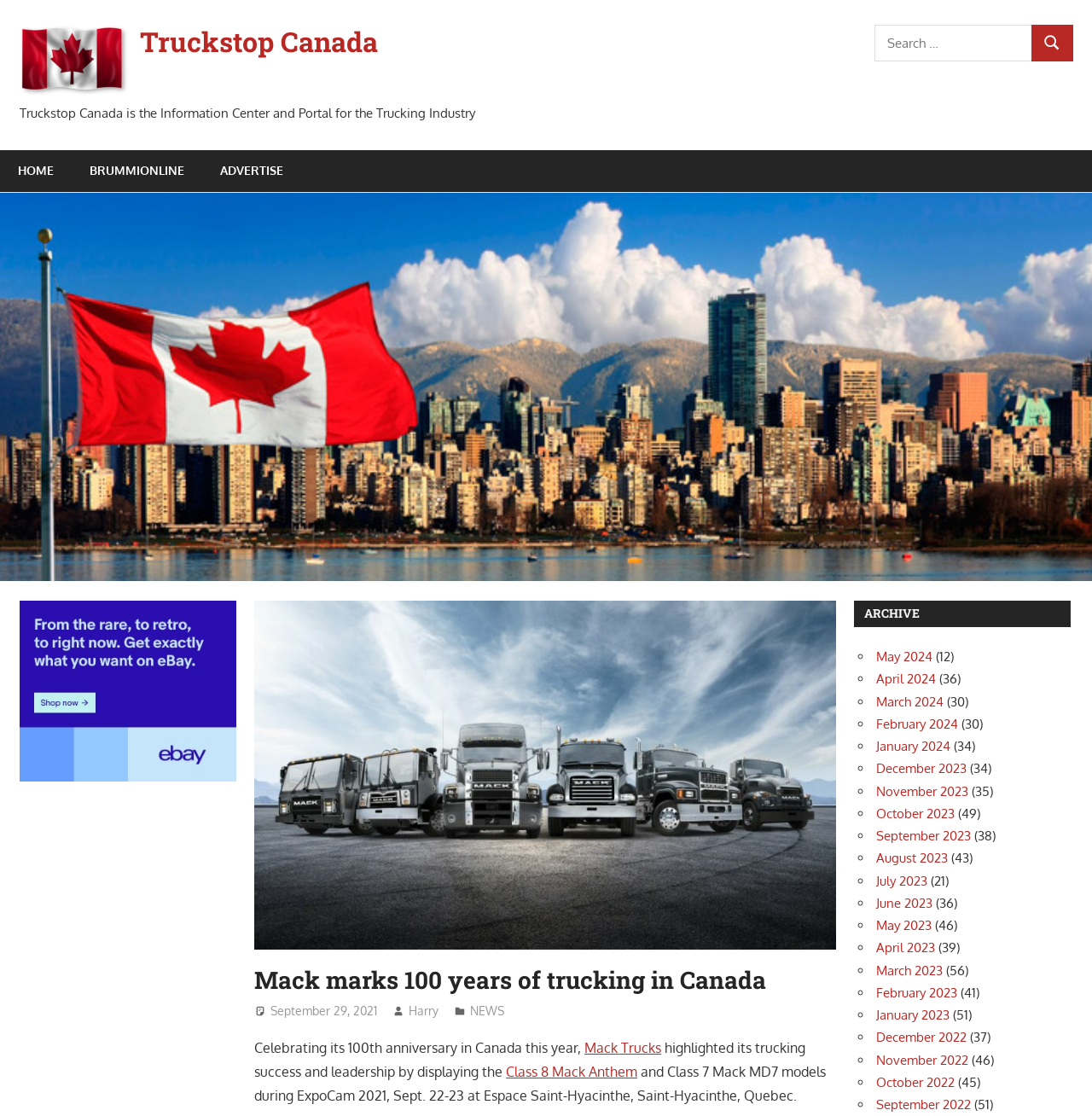Indicate the bounding box coordinates of the element that needs to be clicked to satisfy the following instruction: "Read the news from September 29, 2021". The coordinates should be four float numbers between 0 and 1, i.e., [left, top, right, bottom].

[0.248, 0.899, 0.345, 0.912]